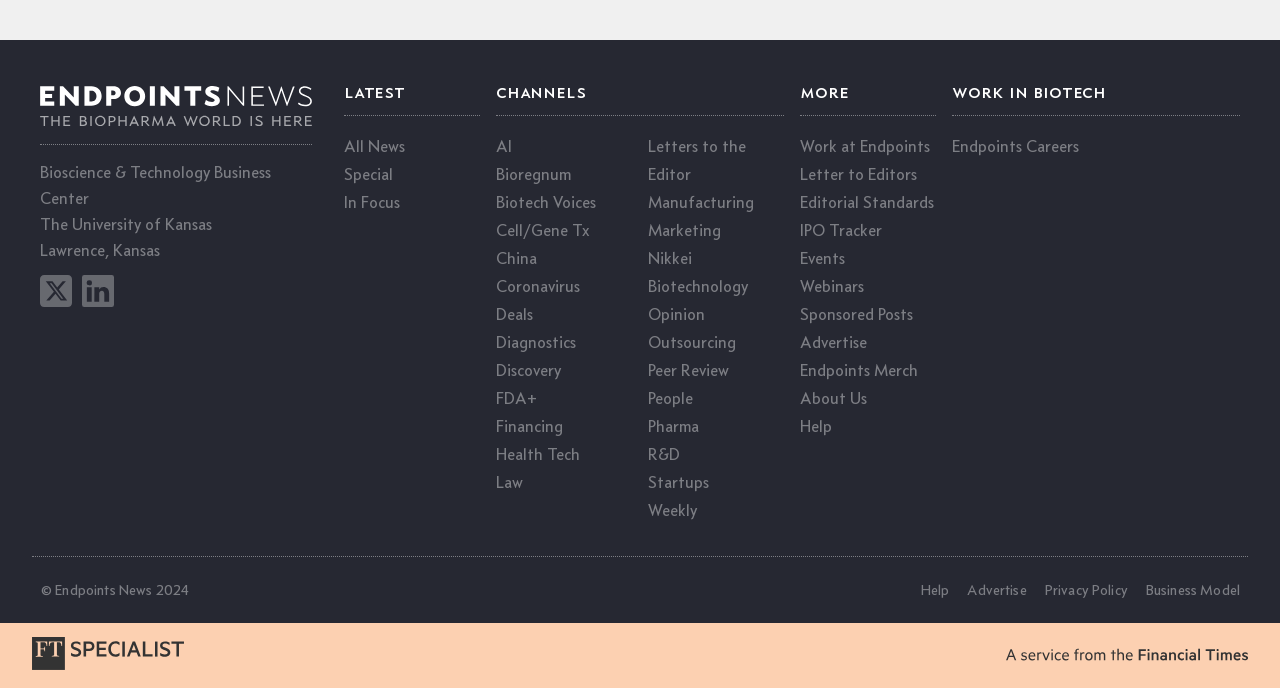Please give a short response to the question using one word or a phrase:
What is the name of the university mentioned on the webpage?

The University of Kansas